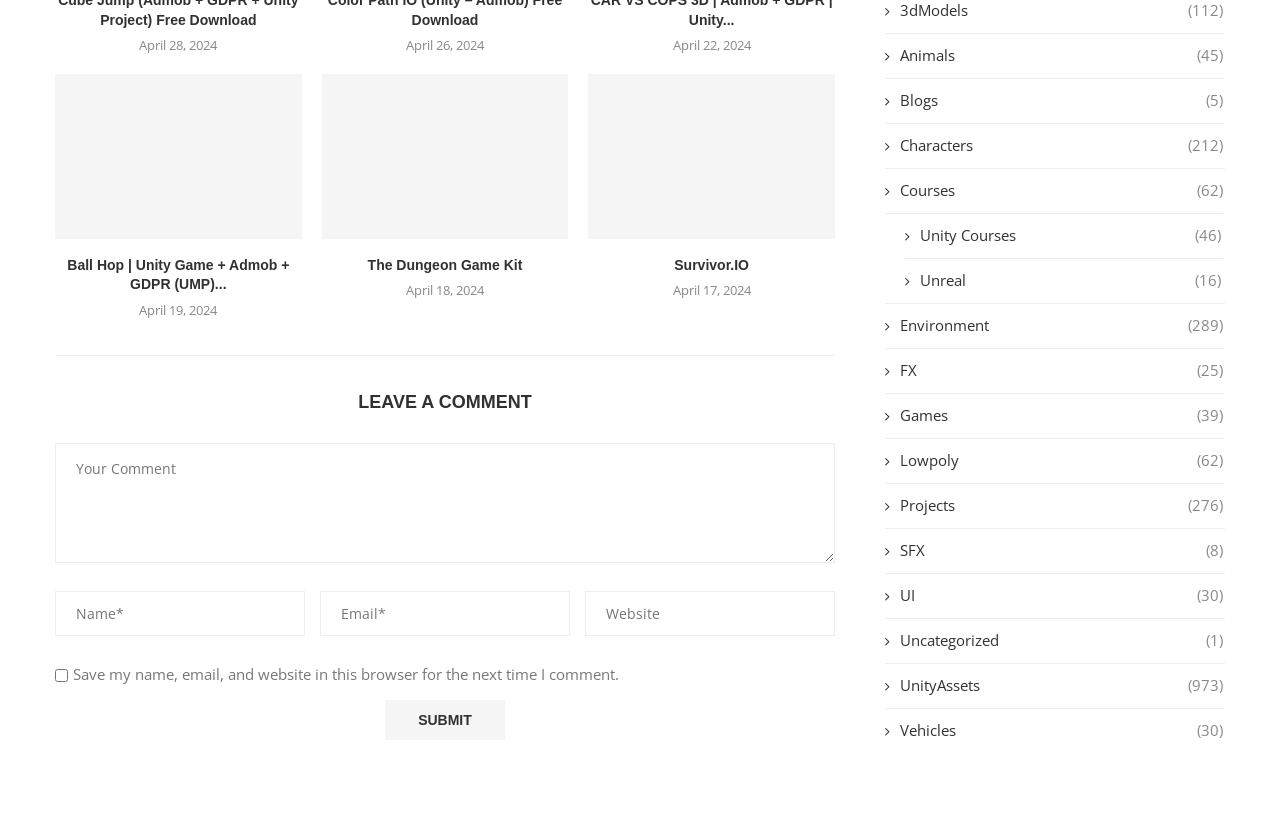Respond with a single word or phrase to the following question: How many categories are listed on the webpage?

15